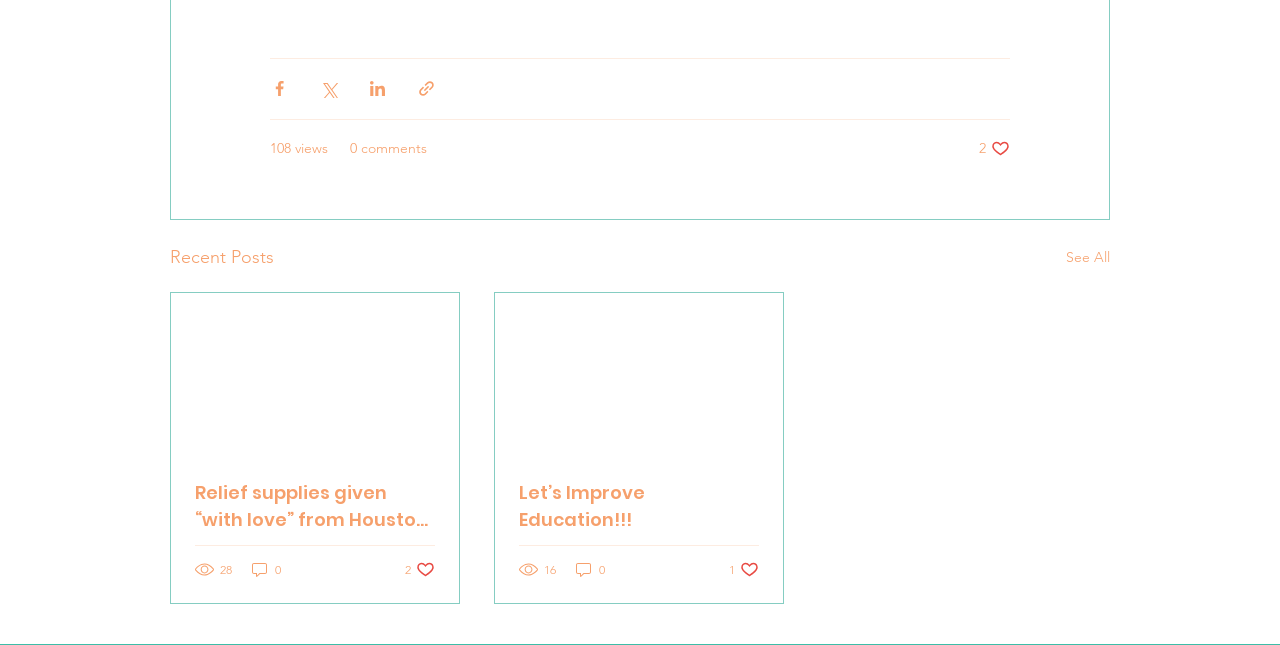Determine the bounding box coordinates of the element that should be clicked to execute the following command: "Share via Facebook".

[0.211, 0.123, 0.226, 0.152]